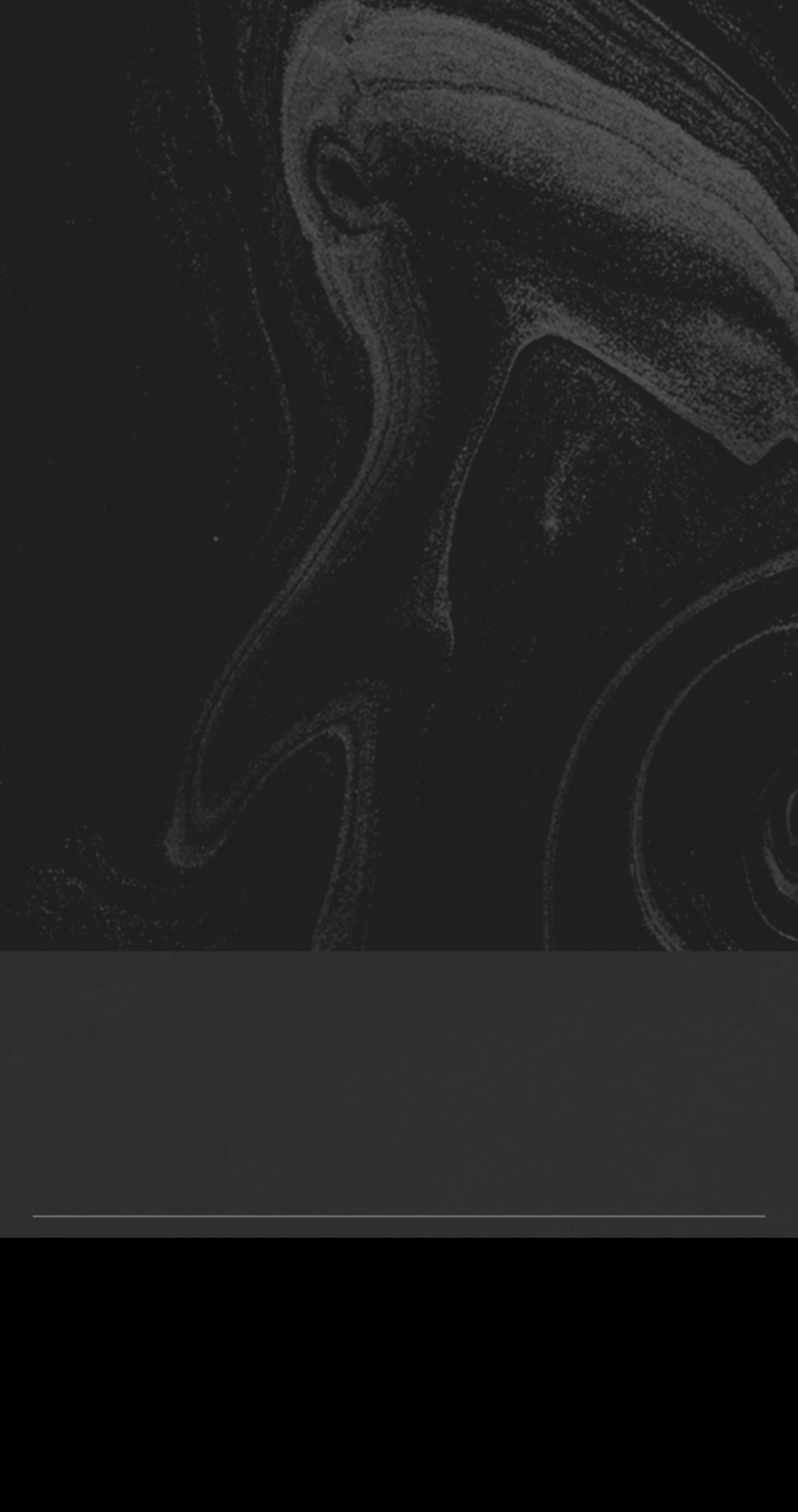Pinpoint the bounding box coordinates of the element to be clicked to execute the instruction: "Follow us on WeChat".

[0.04, 0.726, 0.193, 0.758]